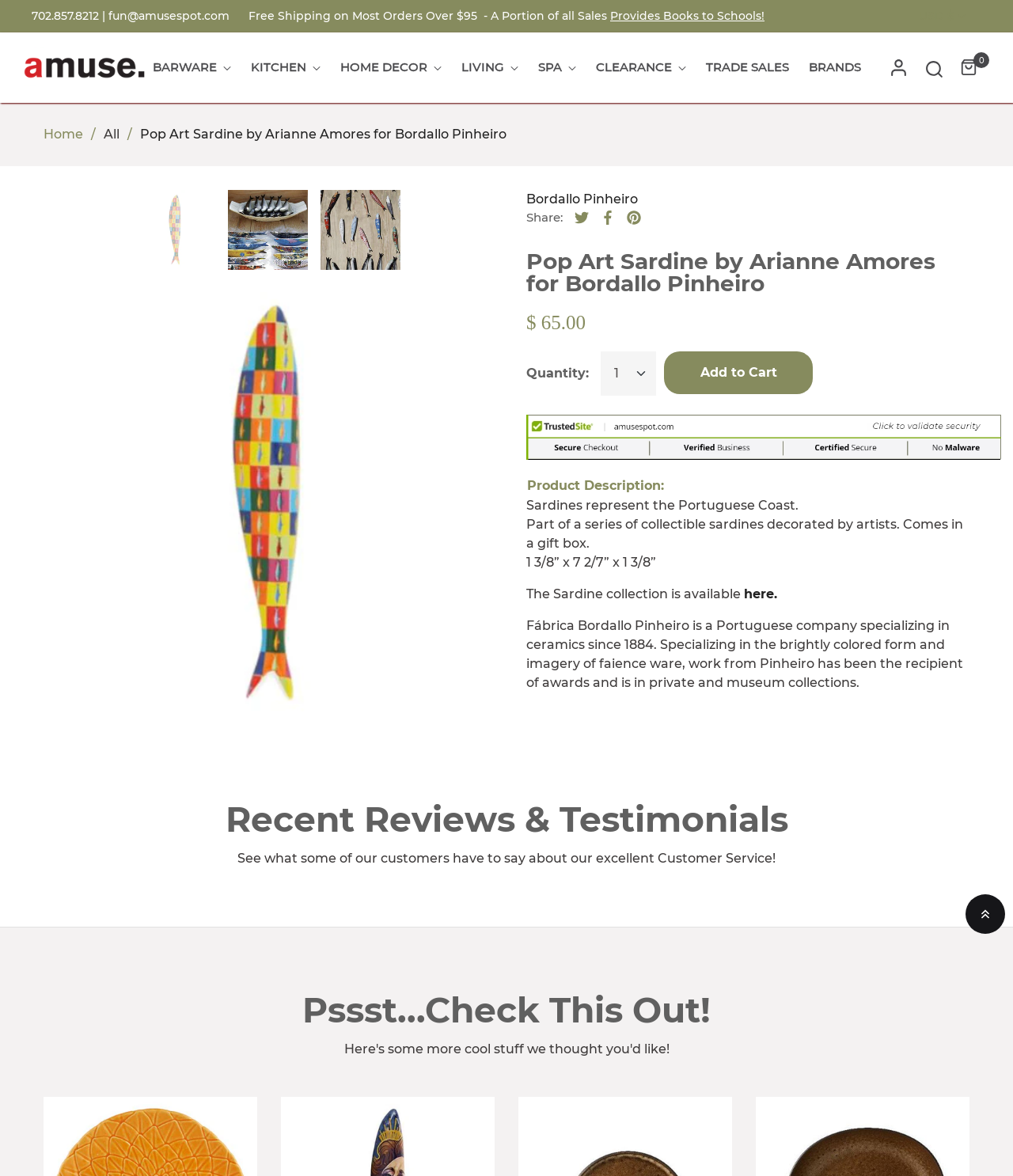Find the bounding box coordinates of the area that needs to be clicked in order to achieve the following instruction: "Share on Twitter". The coordinates should be specified as four float numbers between 0 and 1, i.e., [left, top, right, bottom].

[0.563, 0.179, 0.581, 0.191]